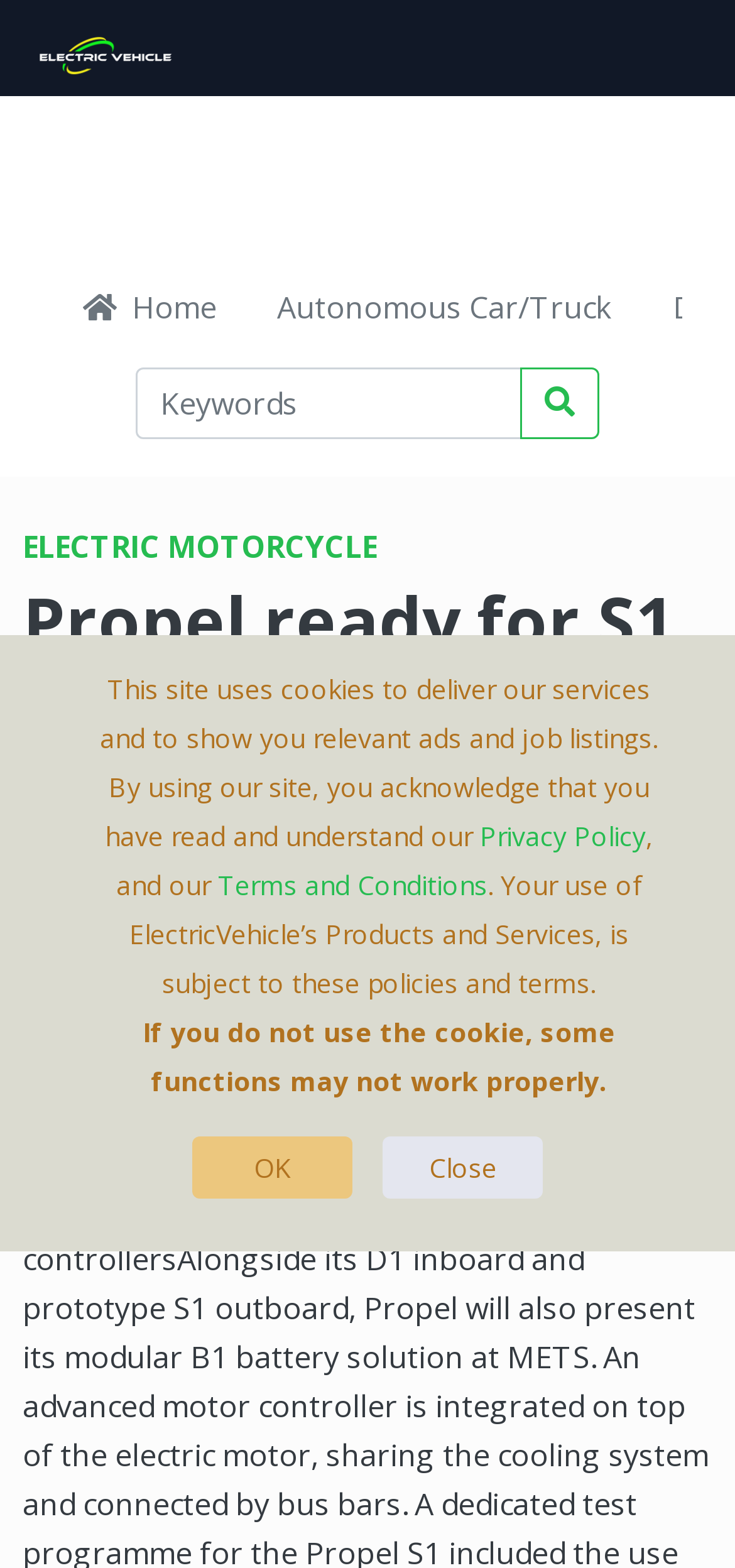Identify the bounding box coordinates of the area that should be clicked in order to complete the given instruction: "close the notification". The bounding box coordinates should be four float numbers between 0 and 1, i.e., [left, top, right, bottom].

[0.521, 0.725, 0.738, 0.764]